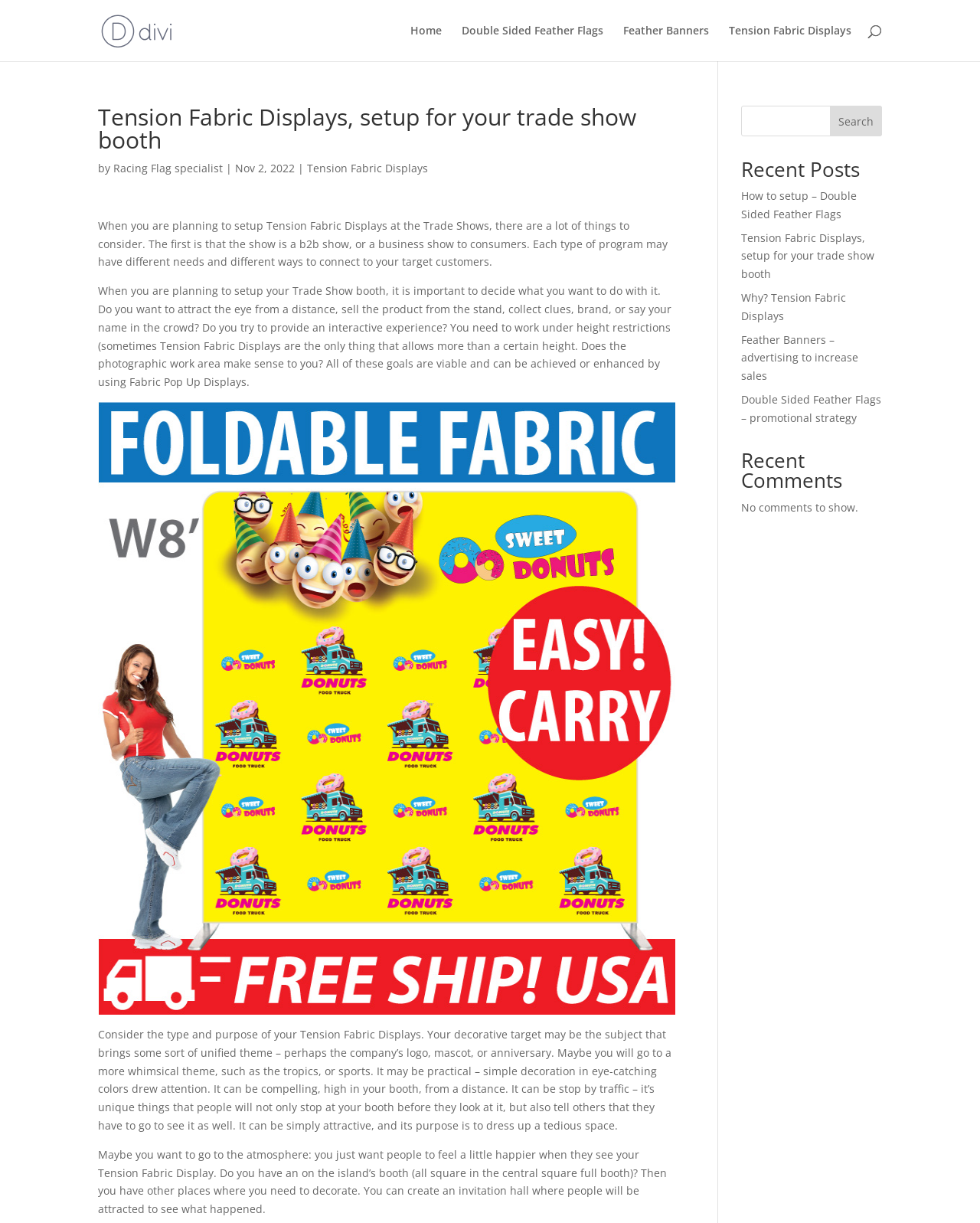Refer to the element description Feather Banners and identify the corresponding bounding box in the screenshot. Format the coordinates as (top-left x, top-left y, bottom-right x, bottom-right y) with values in the range of 0 to 1.

[0.636, 0.021, 0.723, 0.05]